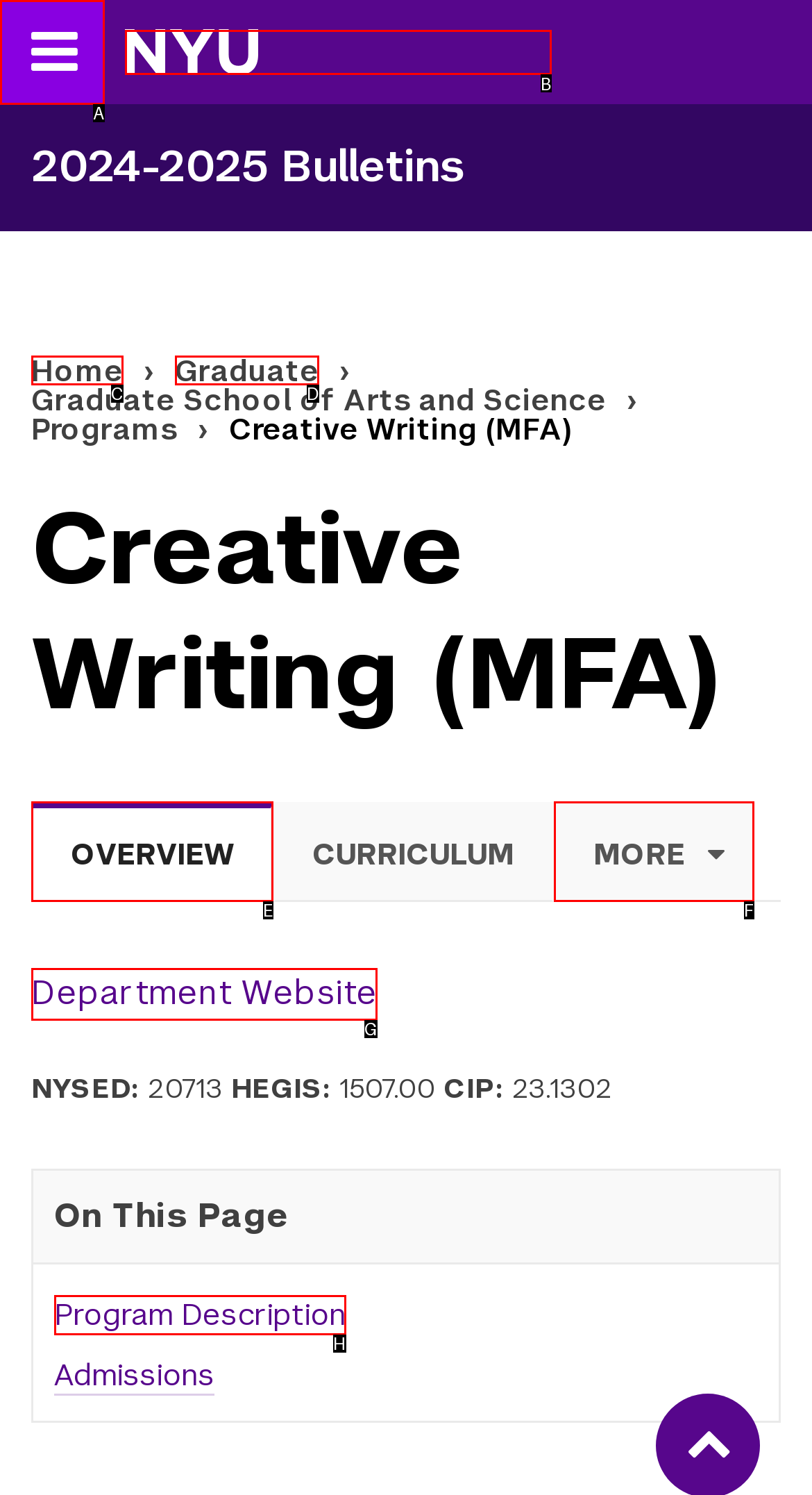Please indicate which HTML element to click in order to fulfill the following task: Go to the Wiki page Respond with the letter of the chosen option.

None